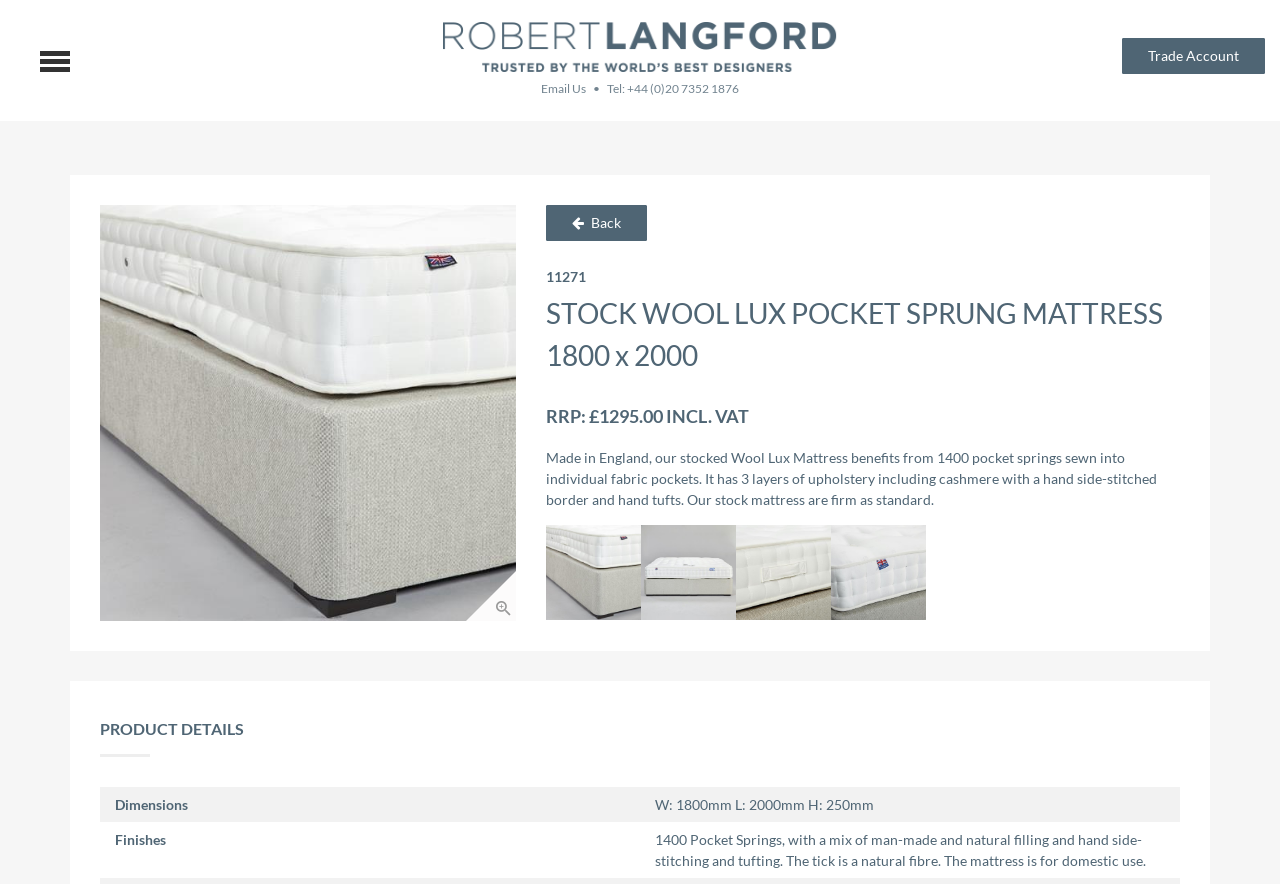Based on the element description: "Back", identify the UI element and provide its bounding box coordinates. Use four float numbers between 0 and 1, [left, top, right, bottom].

[0.427, 0.232, 0.506, 0.273]